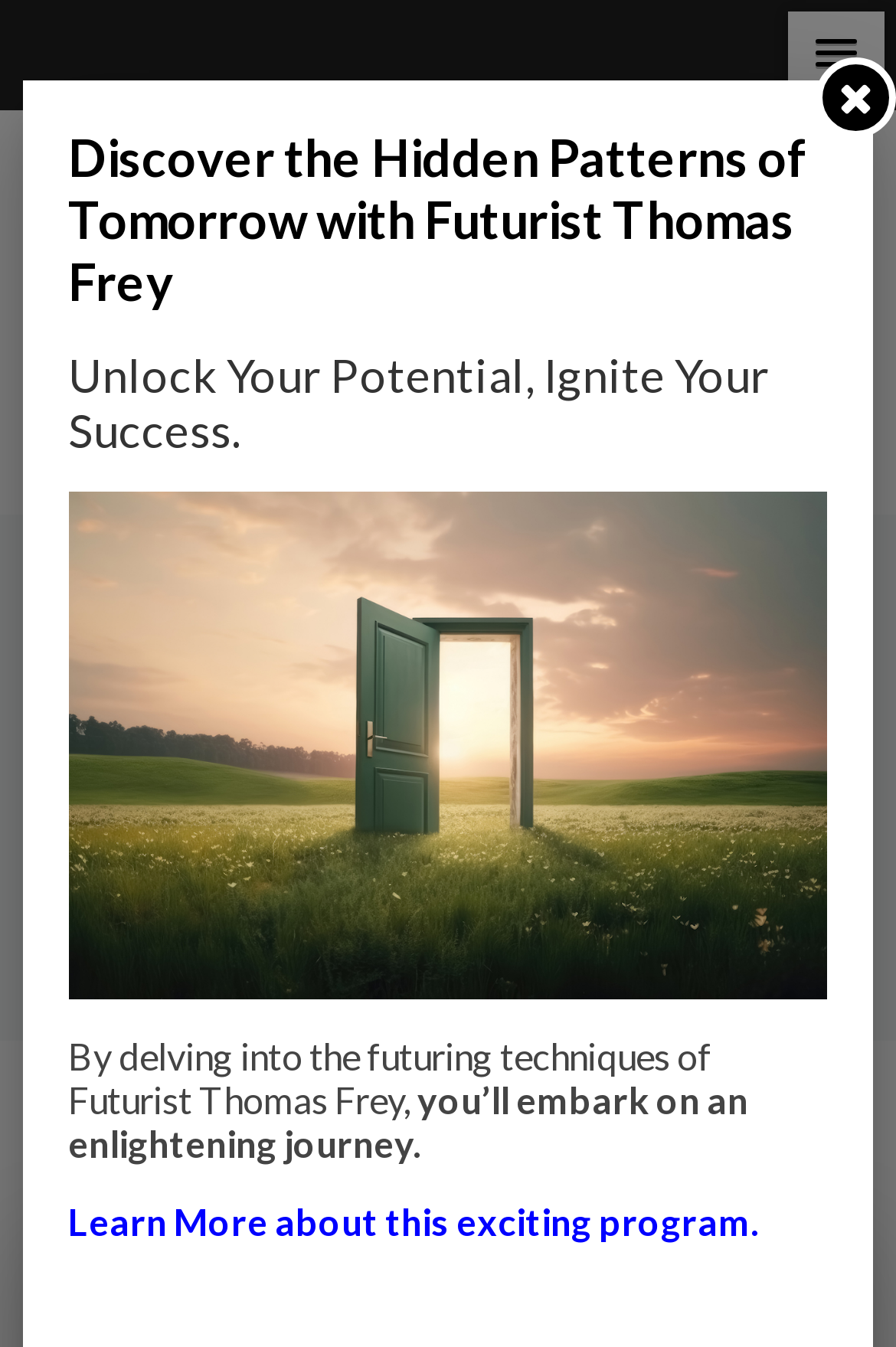Locate the UI element described by Impact Lab in the provided webpage screenshot. Return the bounding box coordinates in the format (top-left x, top-left y, bottom-right x, bottom-right y), ensuring all values are between 0 and 1.

[0.099, 0.591, 0.324, 0.635]